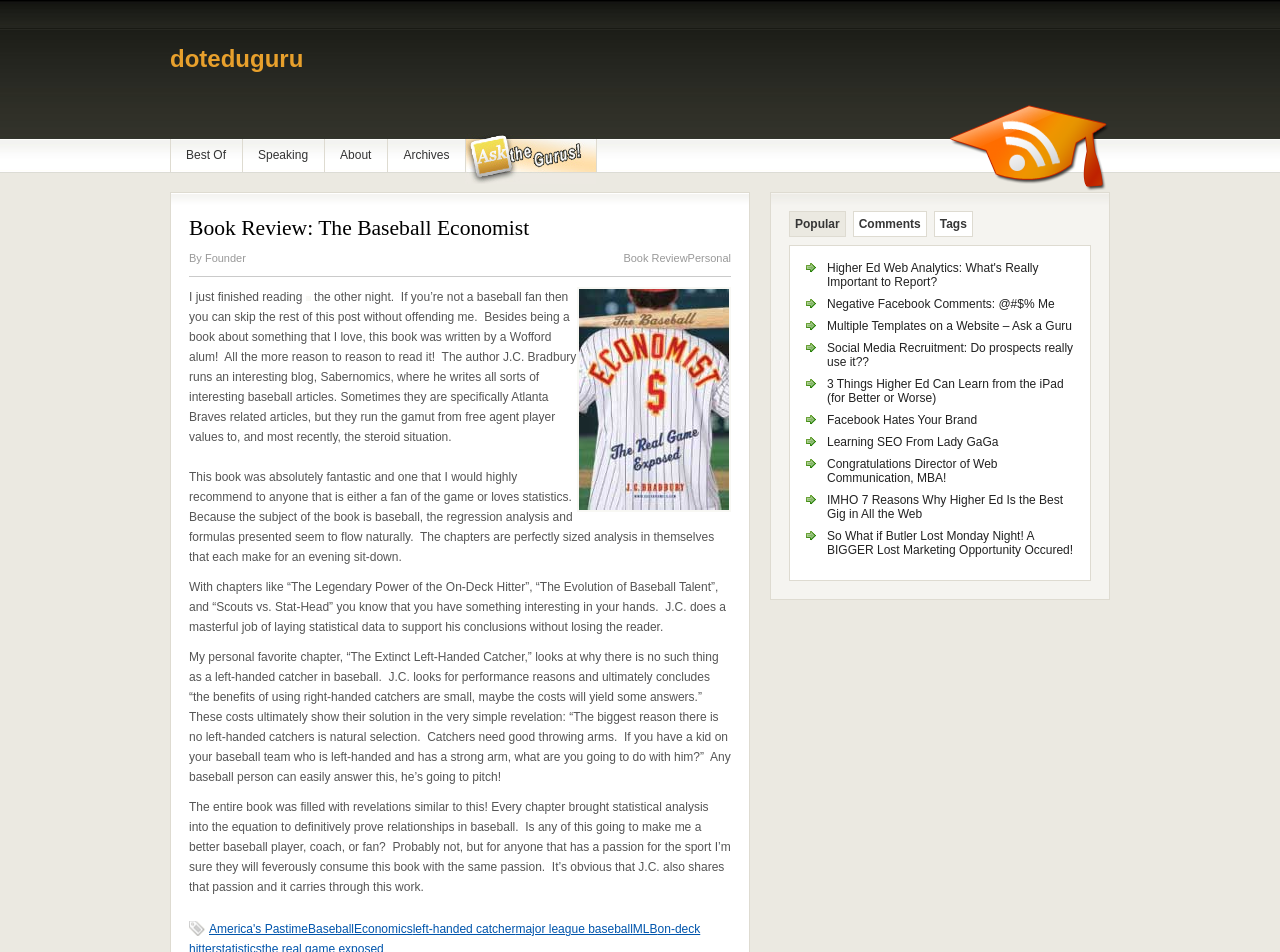Please find the bounding box coordinates of the element that you should click to achieve the following instruction: "Click on the 'Best Of' link". The coordinates should be presented as four float numbers between 0 and 1: [left, top, right, bottom].

[0.134, 0.146, 0.188, 0.181]